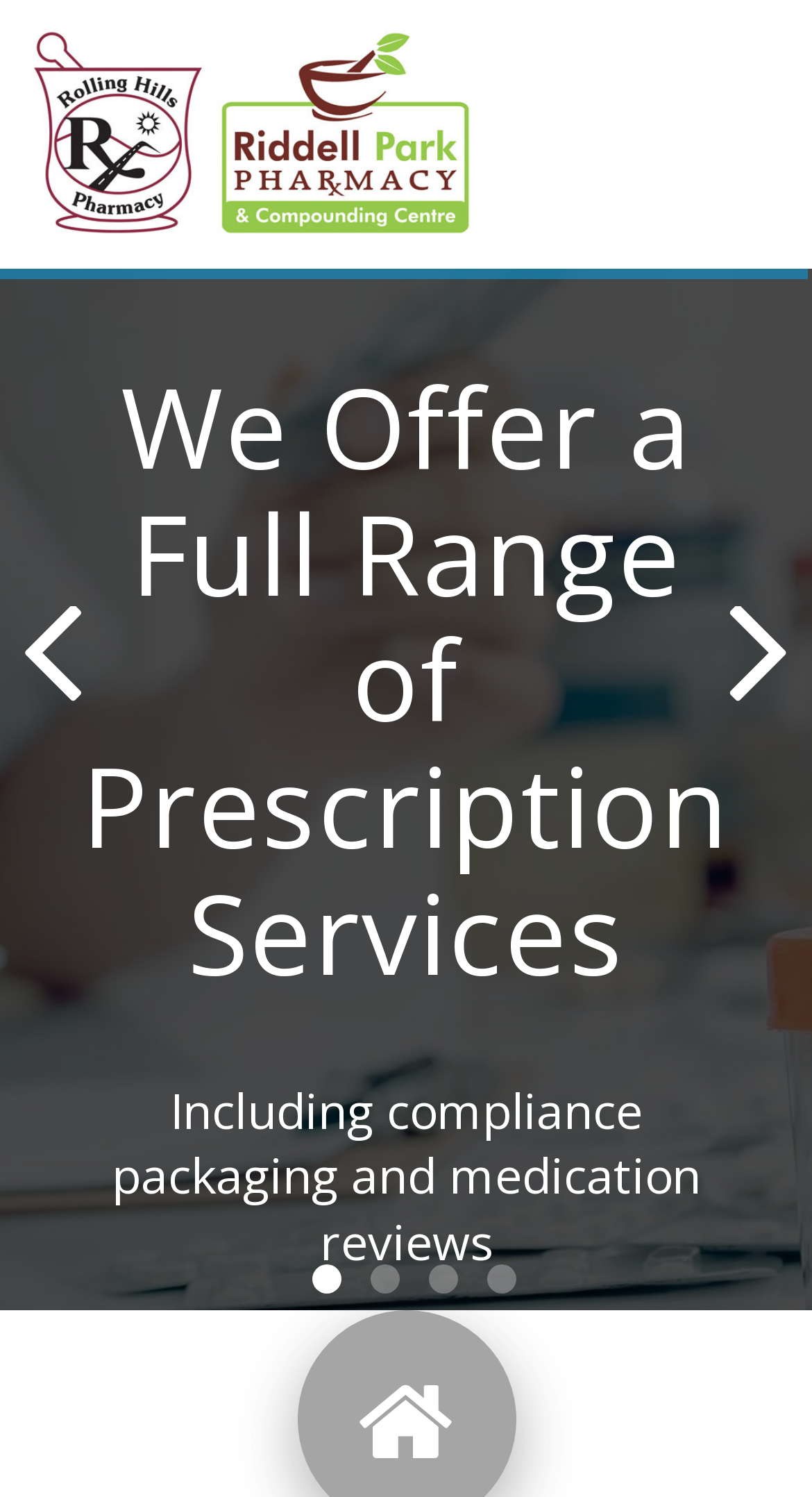Show the bounding box coordinates for the HTML element as described: "LEARN MORE ABOUT OUR SERVICES".

[0.133, 0.907, 0.867, 0.969]